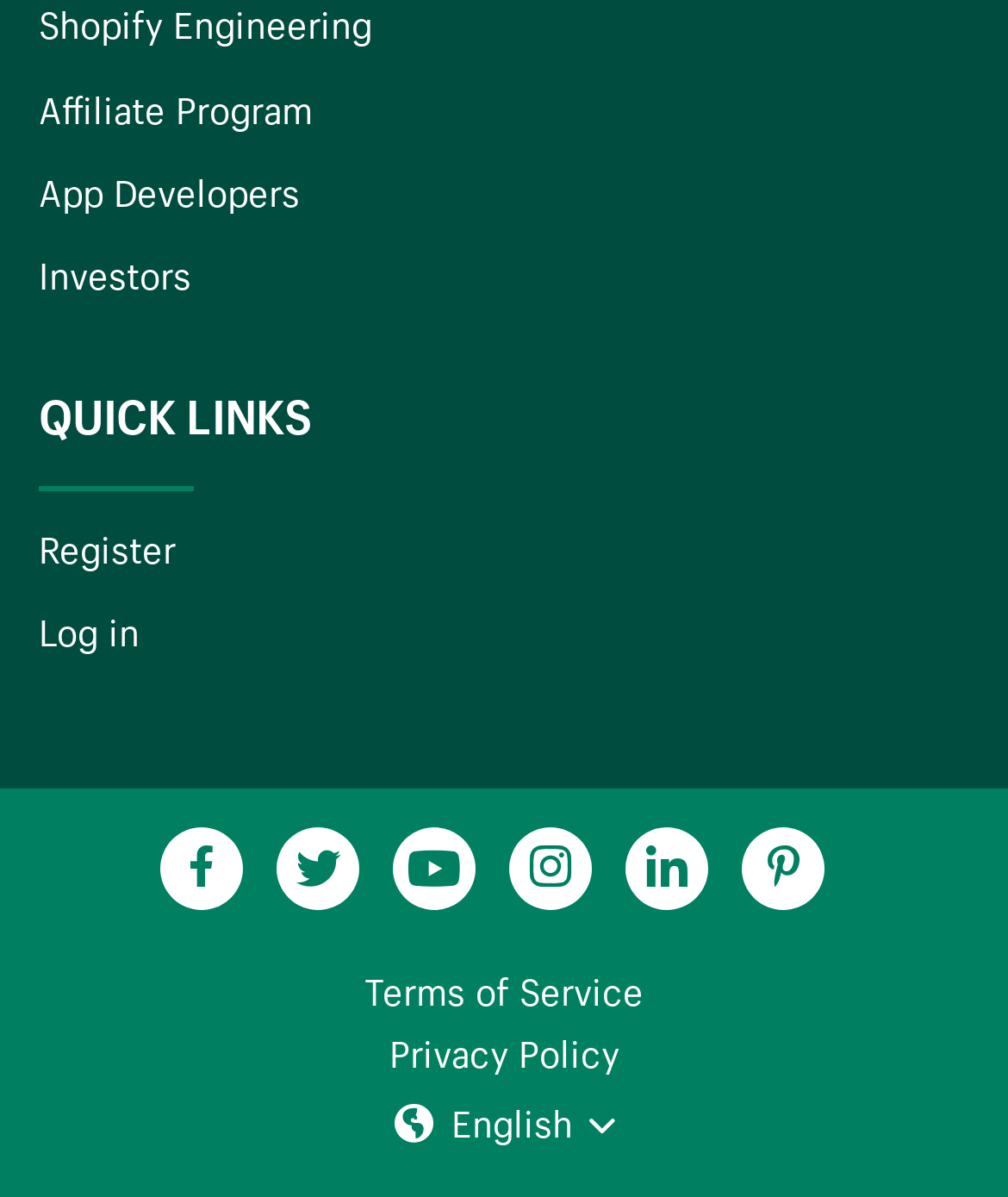Answer the following in one word or a short phrase: 
What is the first link in the QUICK LINKS section?

Register